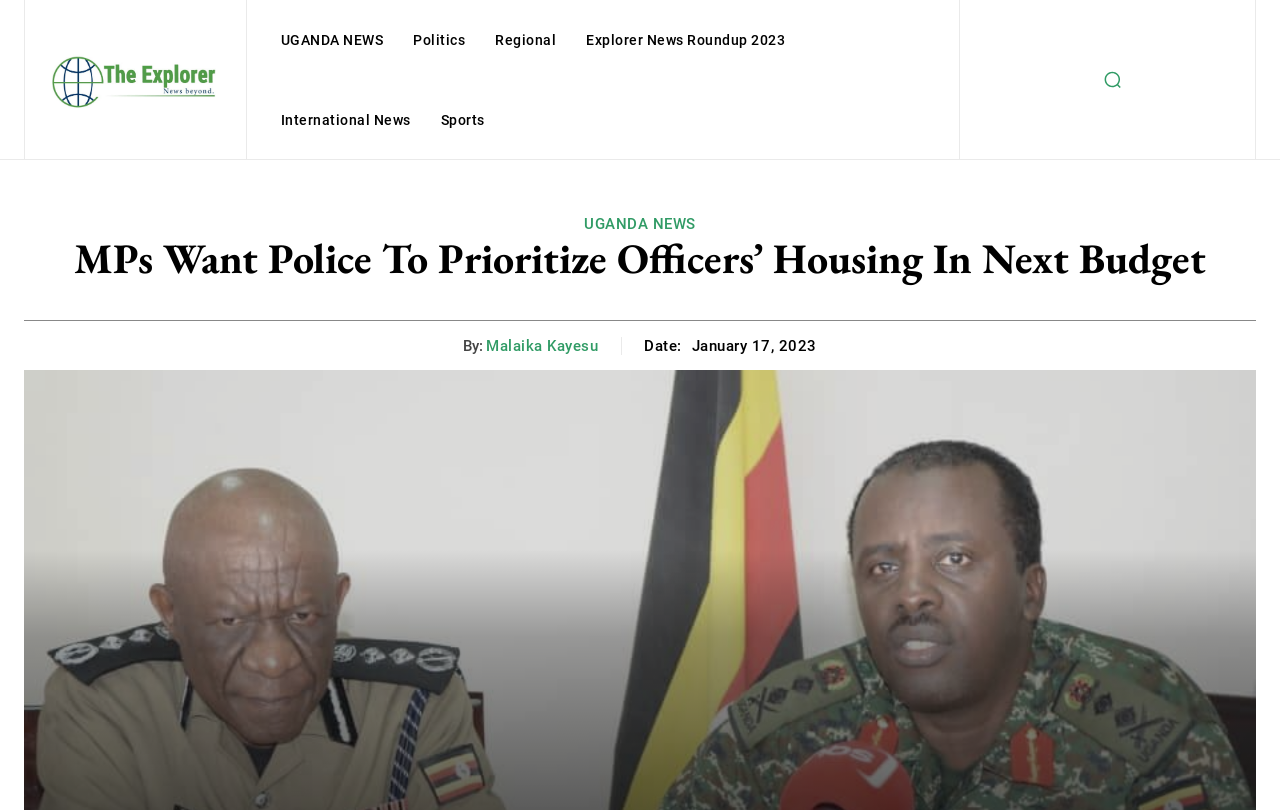Can you find the bounding box coordinates of the area I should click to execute the following instruction: "Read the article by Malaika Kayesu"?

[0.38, 0.415, 0.467, 0.438]